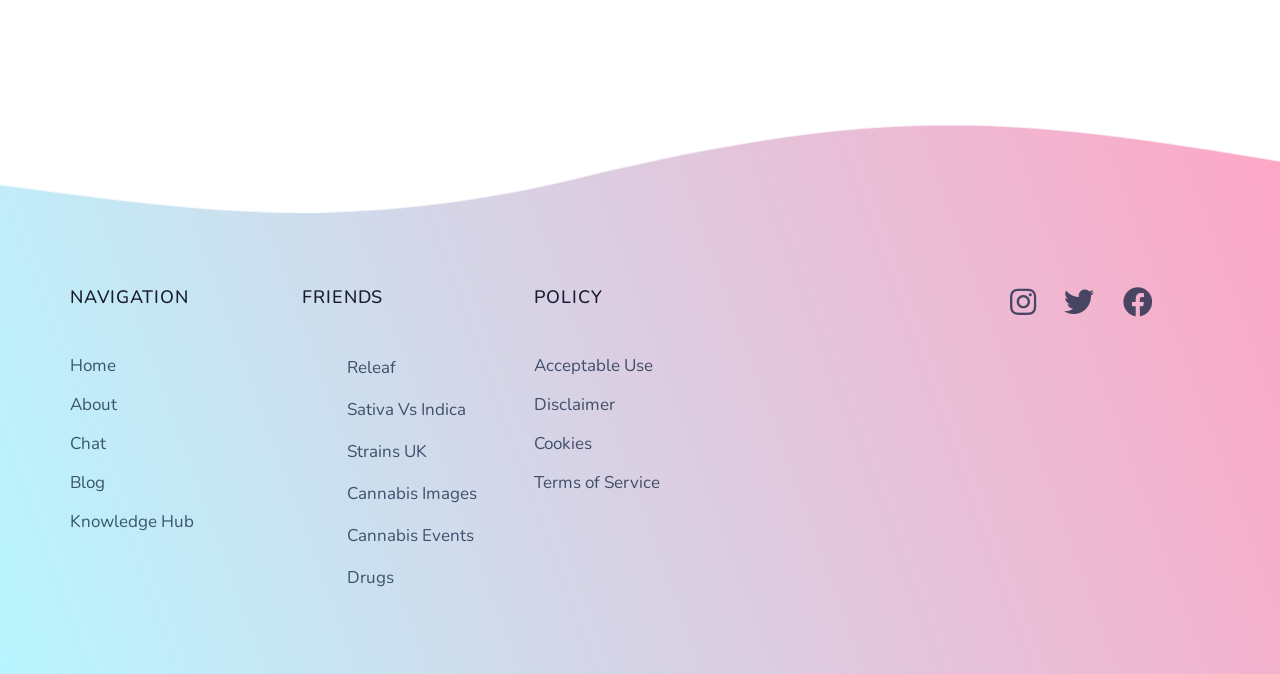How many friends links are there?
Please answer the question with a single word or phrase, referencing the image.

5